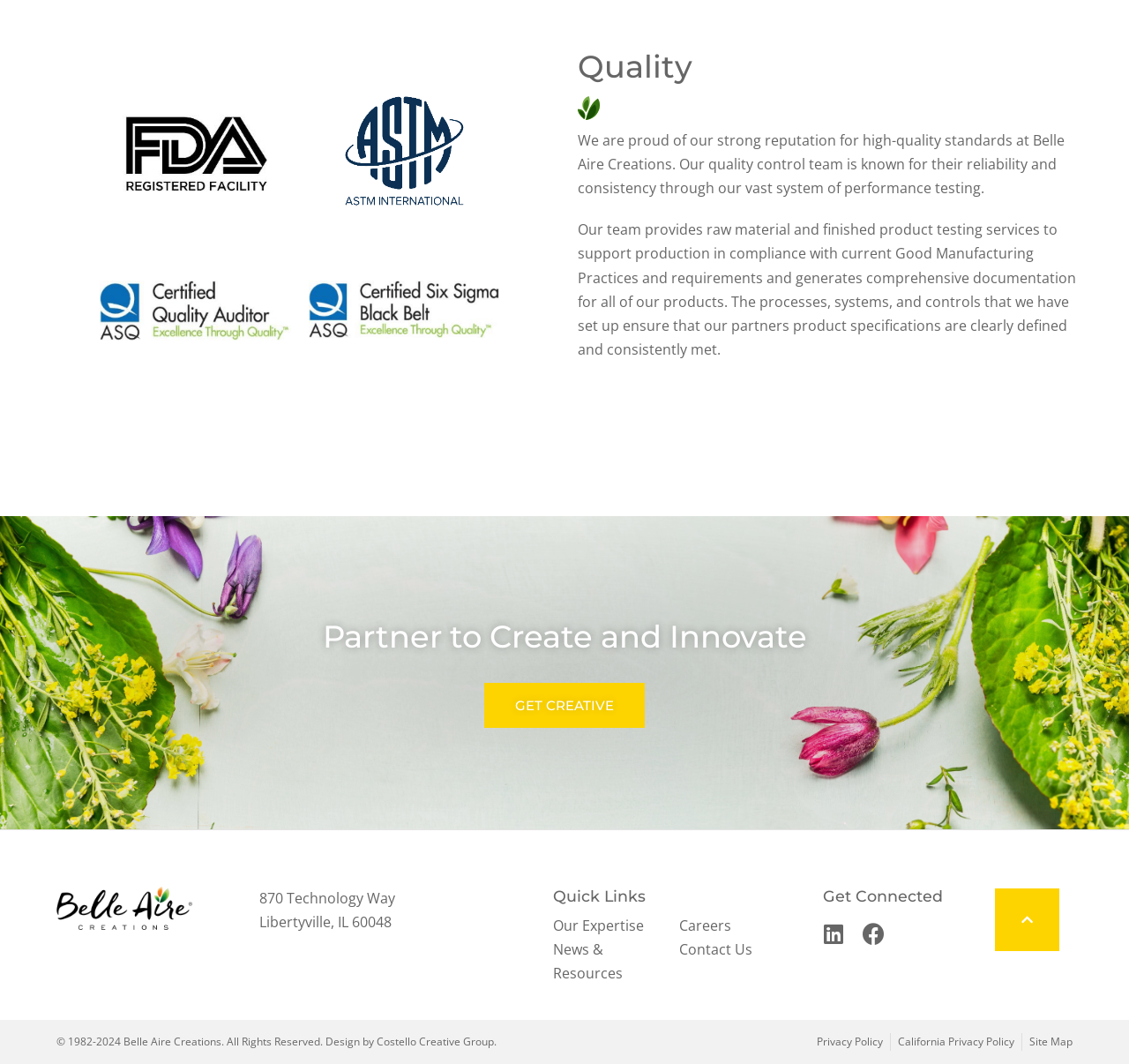Locate the bounding box coordinates of the segment that needs to be clicked to meet this instruction: "Check 'Privacy Policy'".

[0.723, 0.971, 0.782, 0.988]